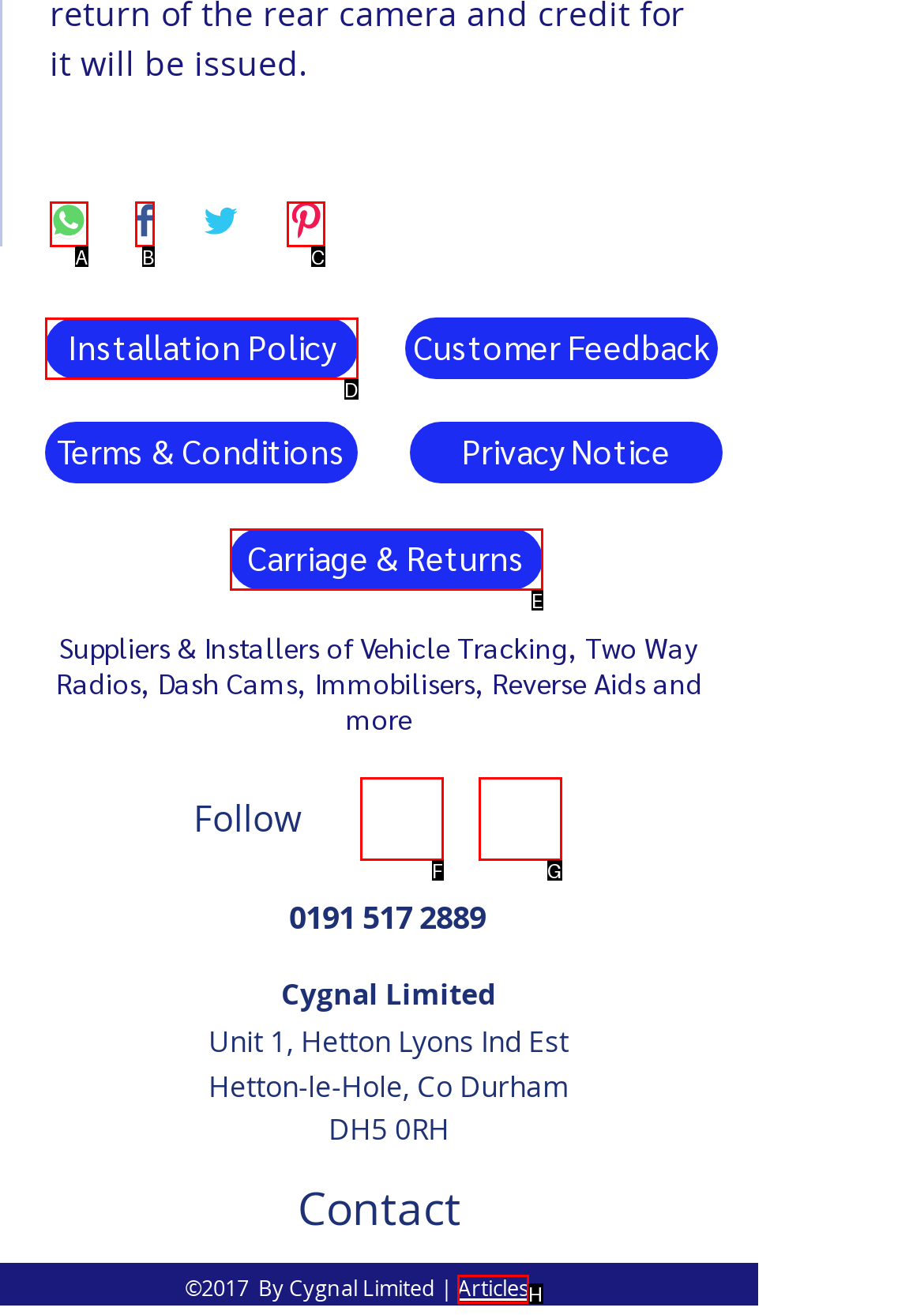Choose the HTML element that corresponds to the description: aria-label="Pin on Pinterest"
Provide the answer by selecting the letter from the given choices.

C